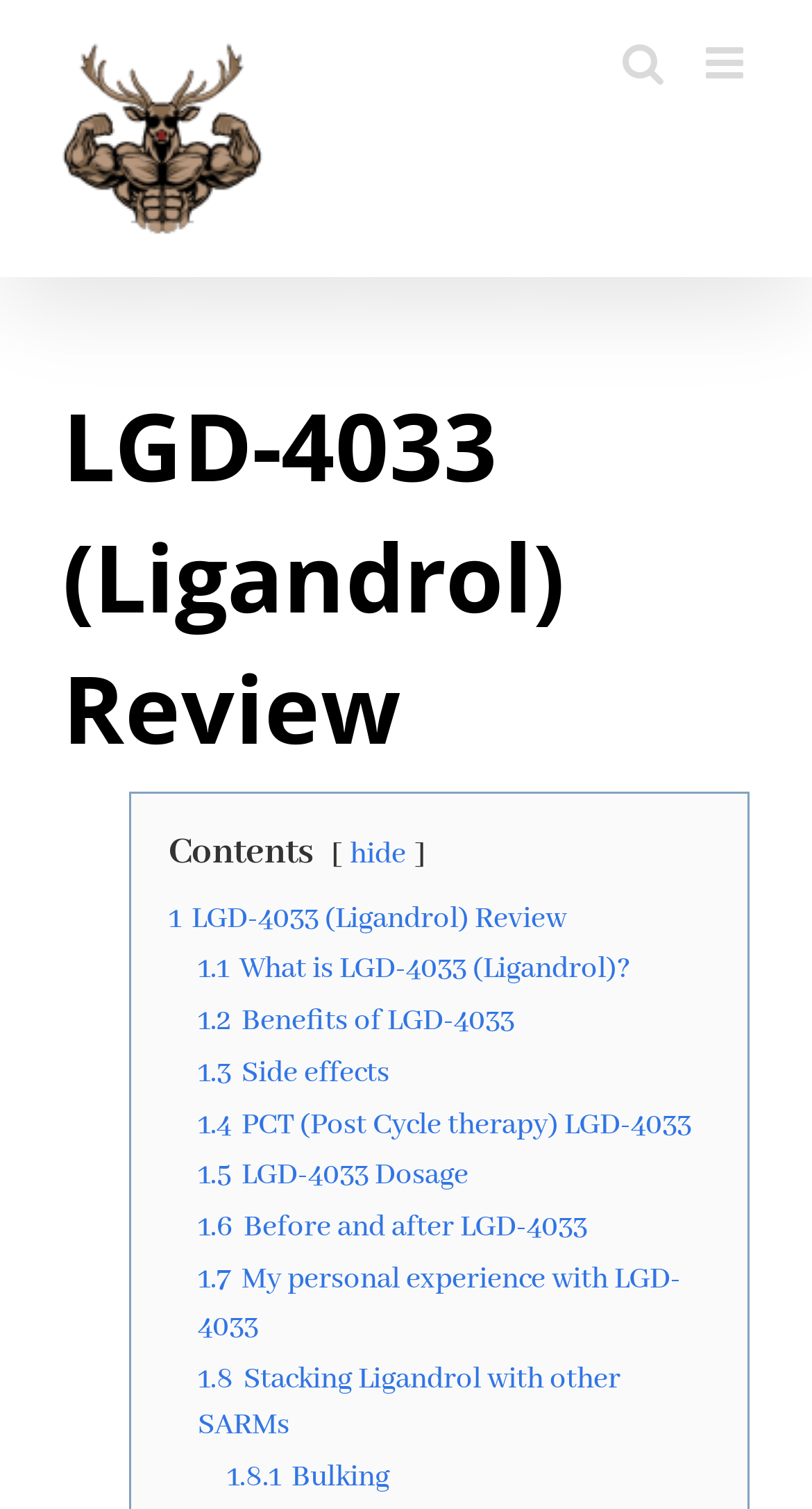What is the position of the 'Powerdeer Logo' image?
Based on the image content, provide your answer in one word or a short phrase.

Top-left corner